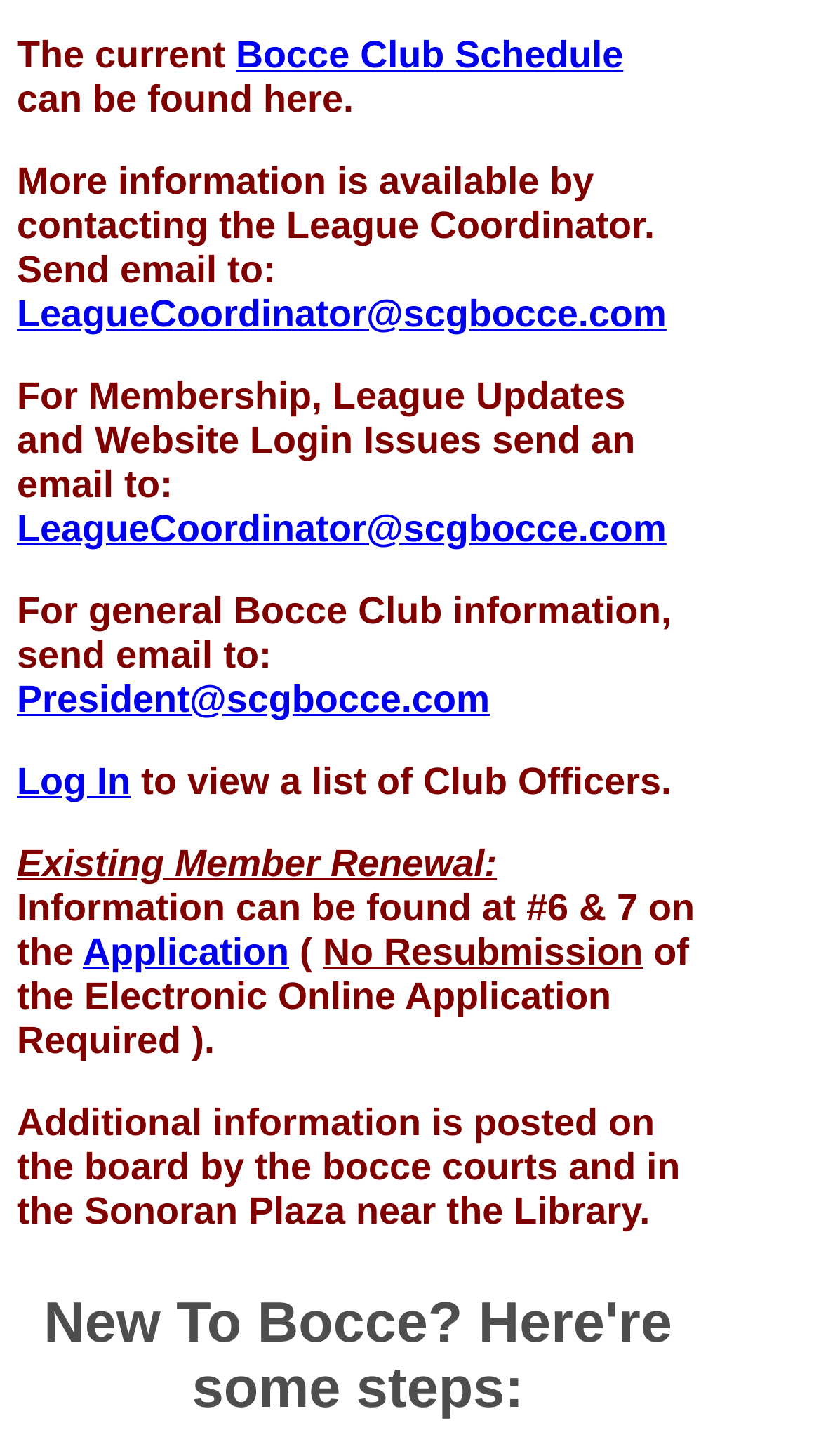With reference to the image, please provide a detailed answer to the following question: What is the email address to contact the League Coordinator?

The email address to contact the League Coordinator can be found in the text 'More information is available by contacting the League Coordinator. Send email to:' and the link 'LeagueCoordinator@scgbocce.com'.